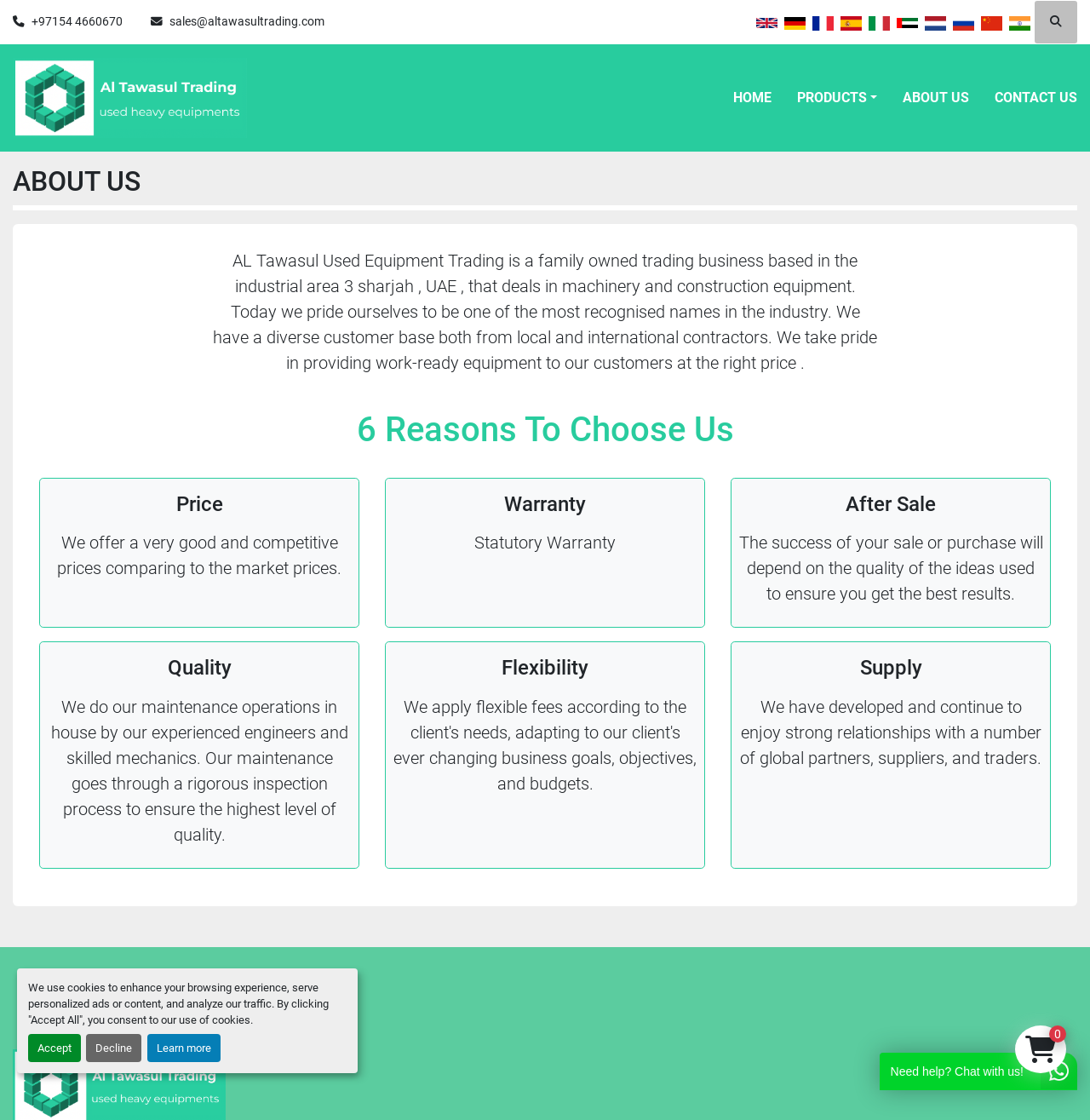Extract the bounding box coordinates for the described element: "alt="nl"". The coordinates should be represented as four float numbers between 0 and 1: [left, top, right, bottom].

[0.845, 0.012, 0.871, 0.028]